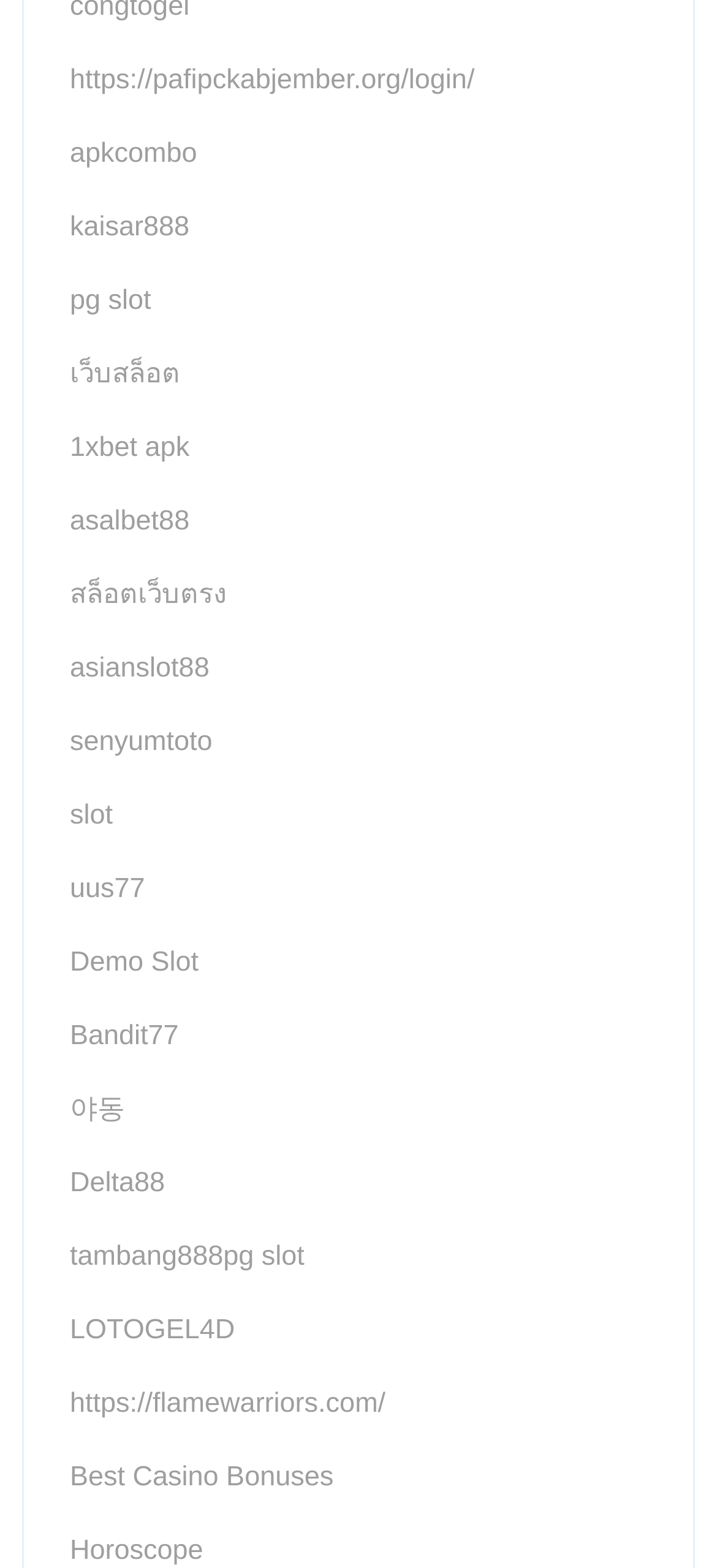Find the bounding box coordinates of the area that needs to be clicked in order to achieve the following instruction: "visit login page". The coordinates should be specified as four float numbers between 0 and 1, i.e., [left, top, right, bottom].

[0.097, 0.041, 0.662, 0.061]